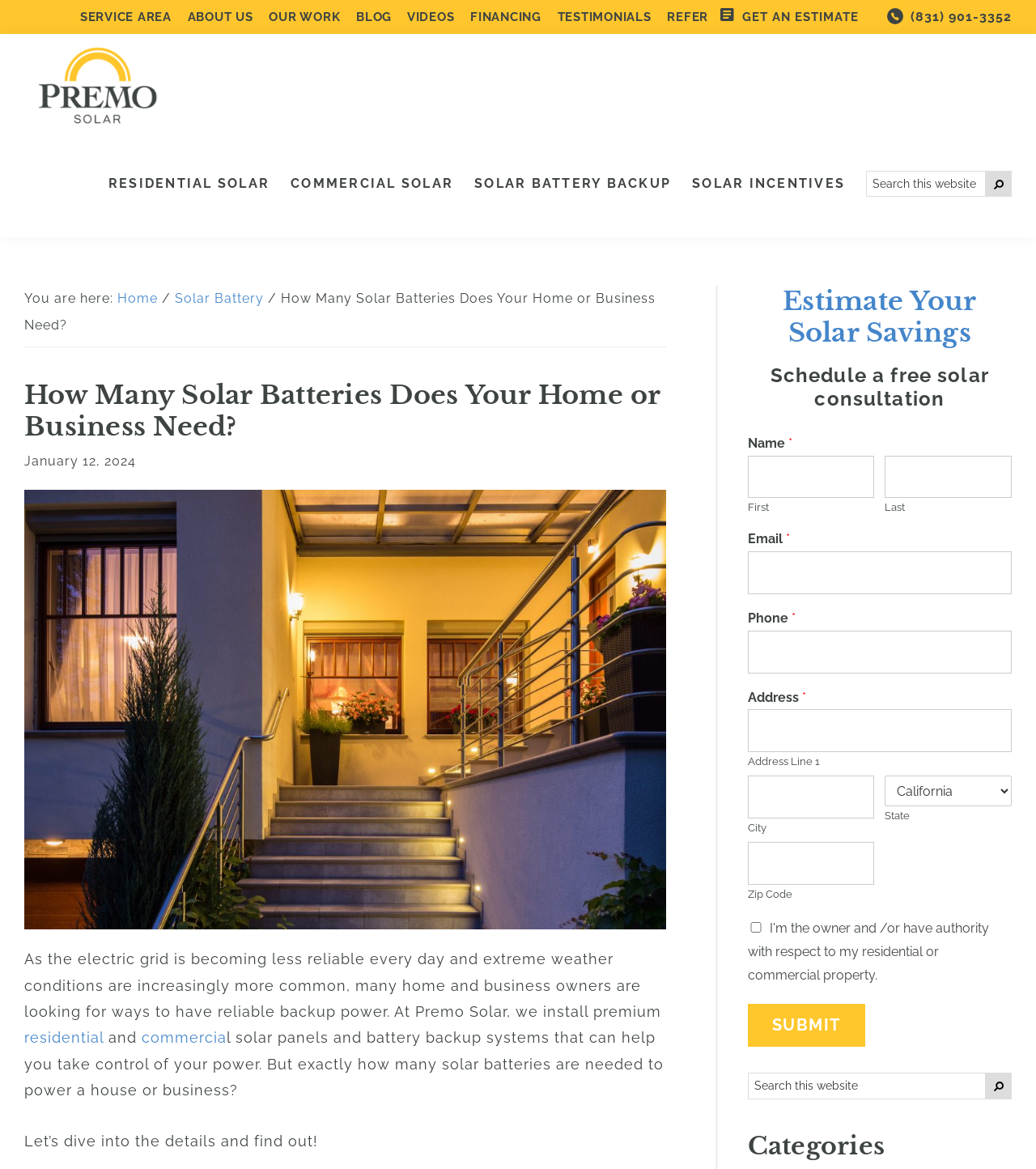Please identify the bounding box coordinates of the area that needs to be clicked to follow this instruction: "Get an estimate".

[0.716, 0.008, 0.833, 0.021]